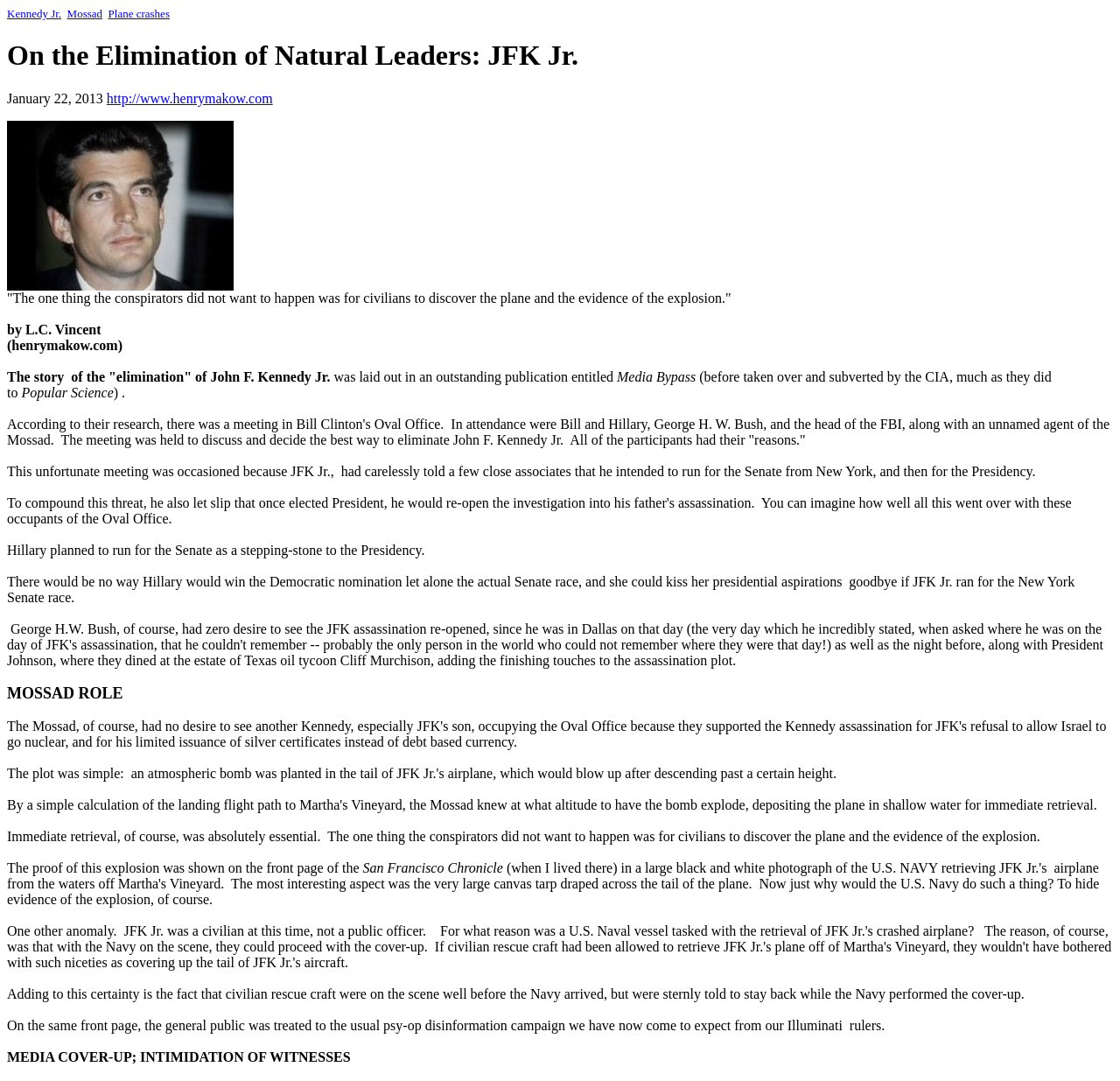Determine the bounding box coordinates for the UI element matching this description: "Plane crashes".

[0.097, 0.006, 0.152, 0.019]